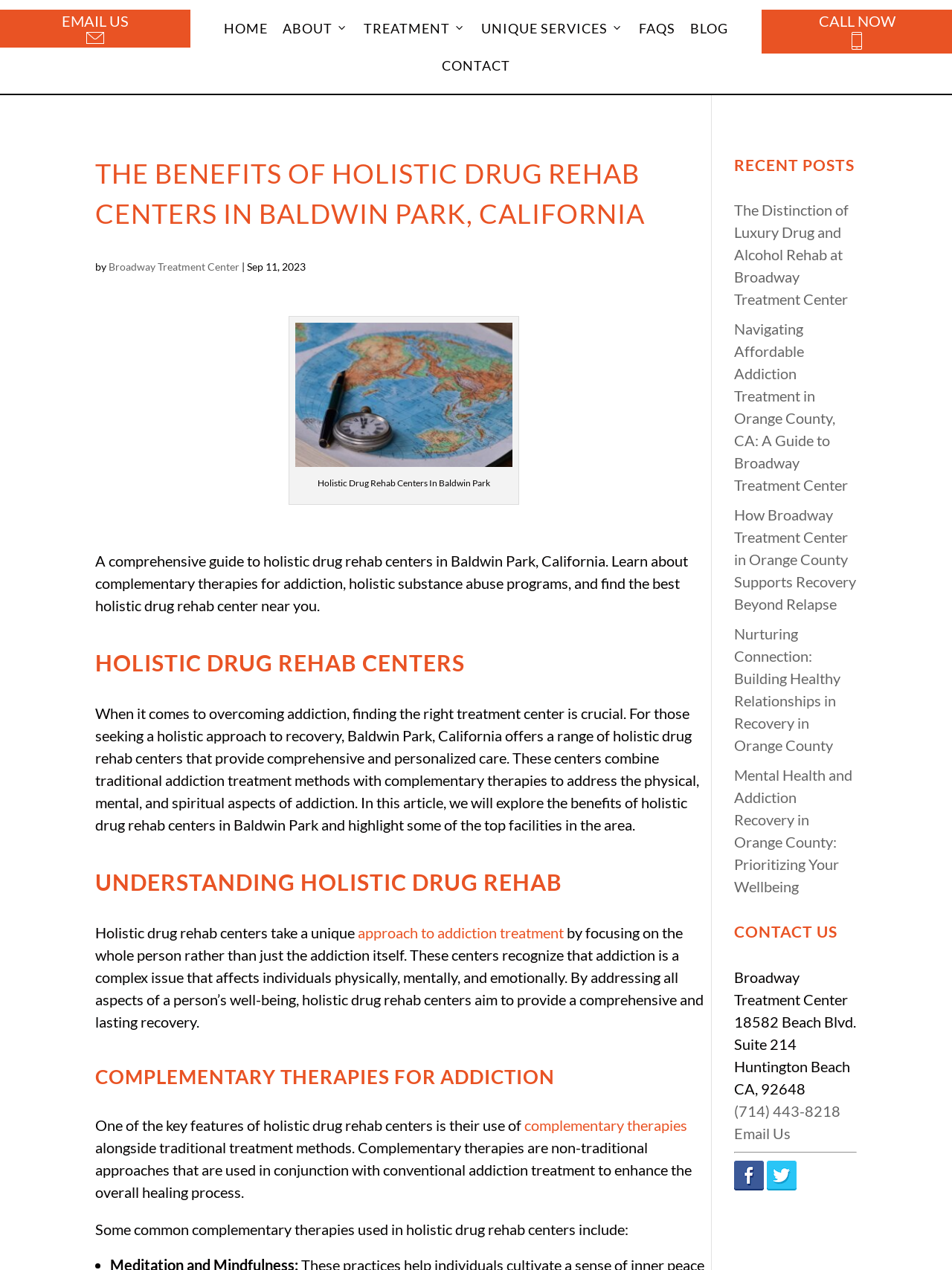Please locate the bounding box coordinates of the element's region that needs to be clicked to follow the instruction: "Read recent posts". The bounding box coordinates should be provided as four float numbers between 0 and 1, i.e., [left, top, right, bottom].

[0.771, 0.12, 0.9, 0.145]